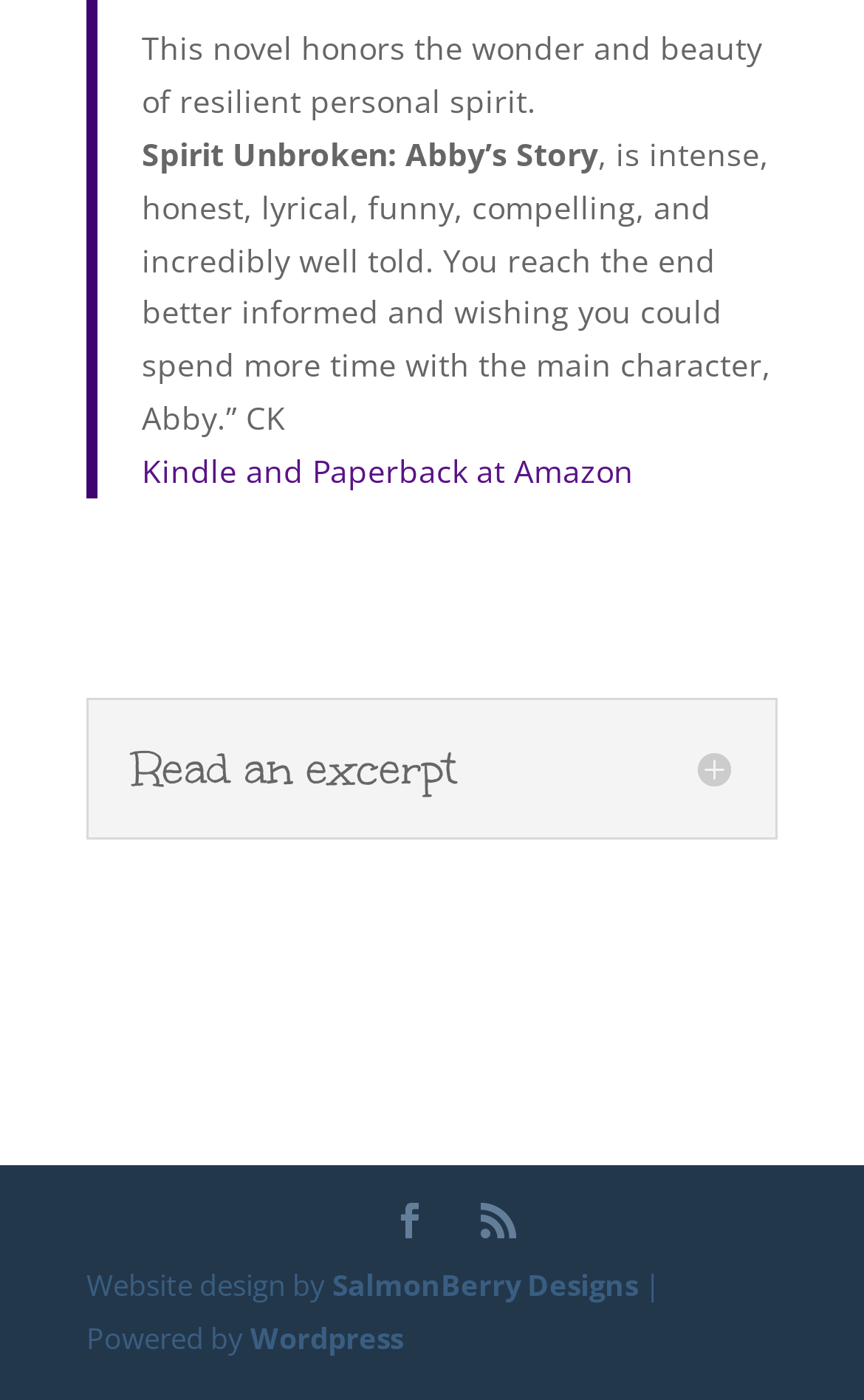Respond to the question below with a single word or phrase:
What is the platform used to power the website?

Wordpress